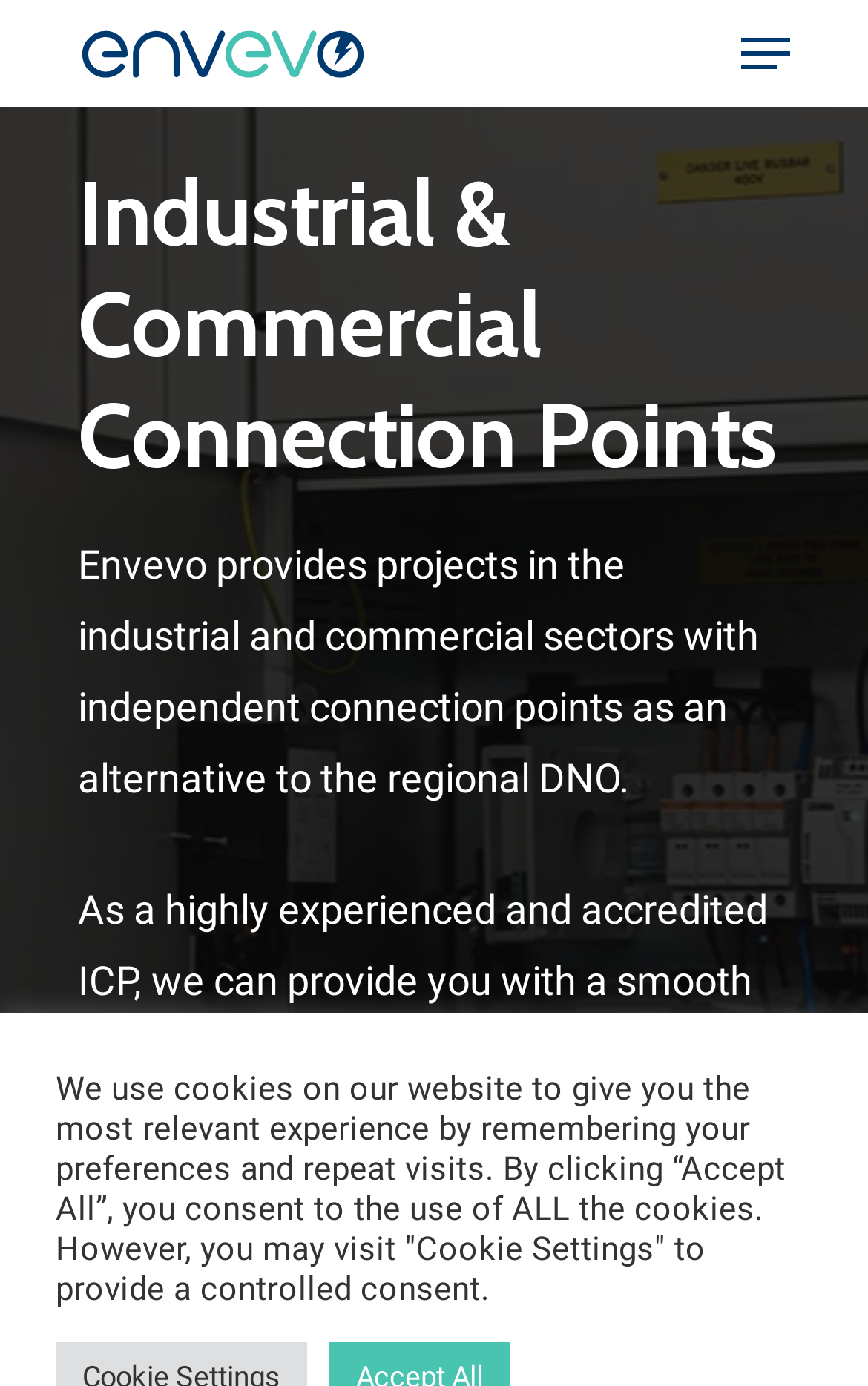Use a single word or phrase to respond to the question:
What is the role of Envevo as an ICP?

Provide connection point installation